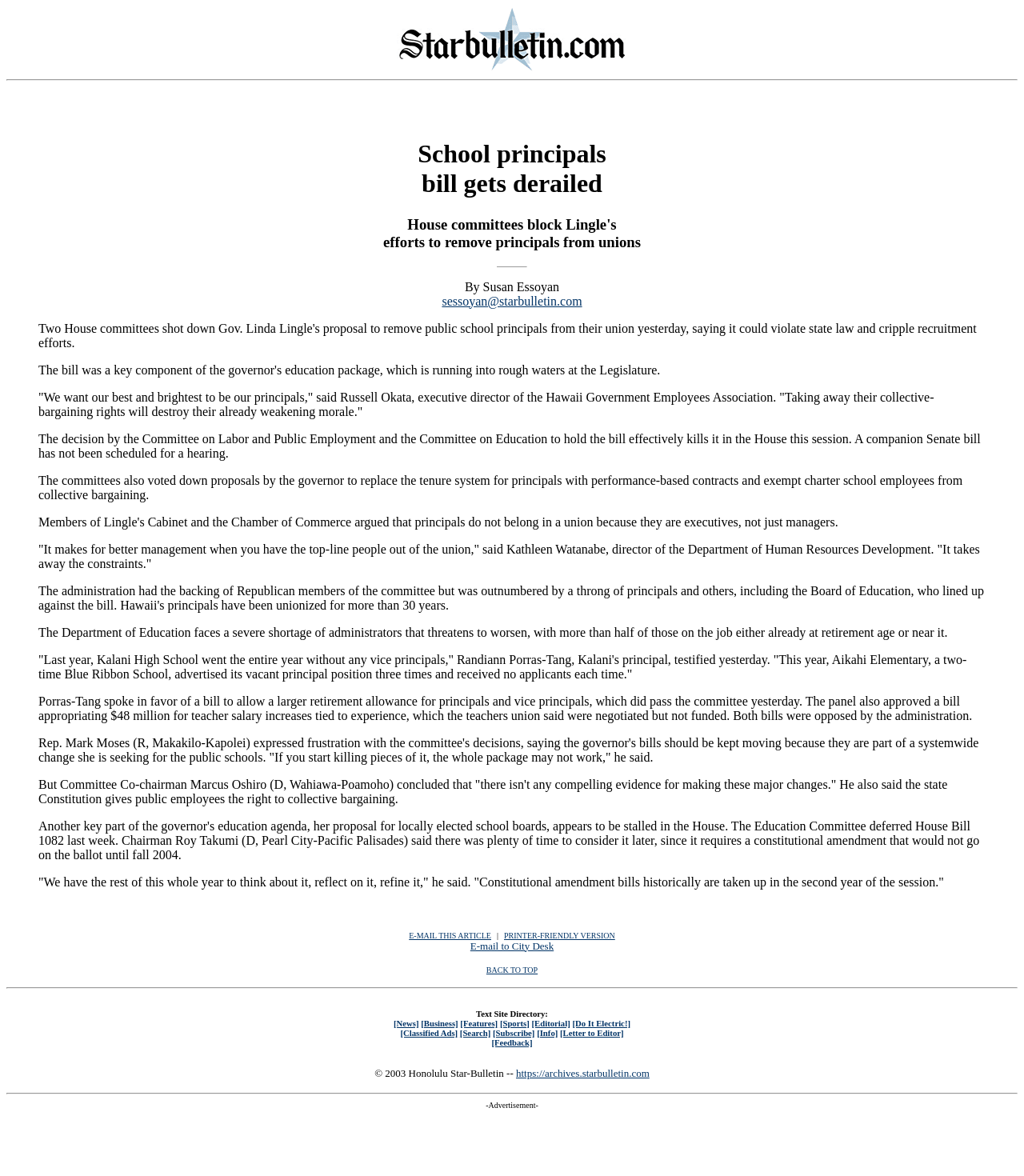Please identify the bounding box coordinates of the element's region that needs to be clicked to fulfill the following instruction: "View news". The bounding box coordinates should consist of four float numbers between 0 and 1, i.e., [left, top, right, bottom].

[0.384, 0.866, 0.409, 0.874]